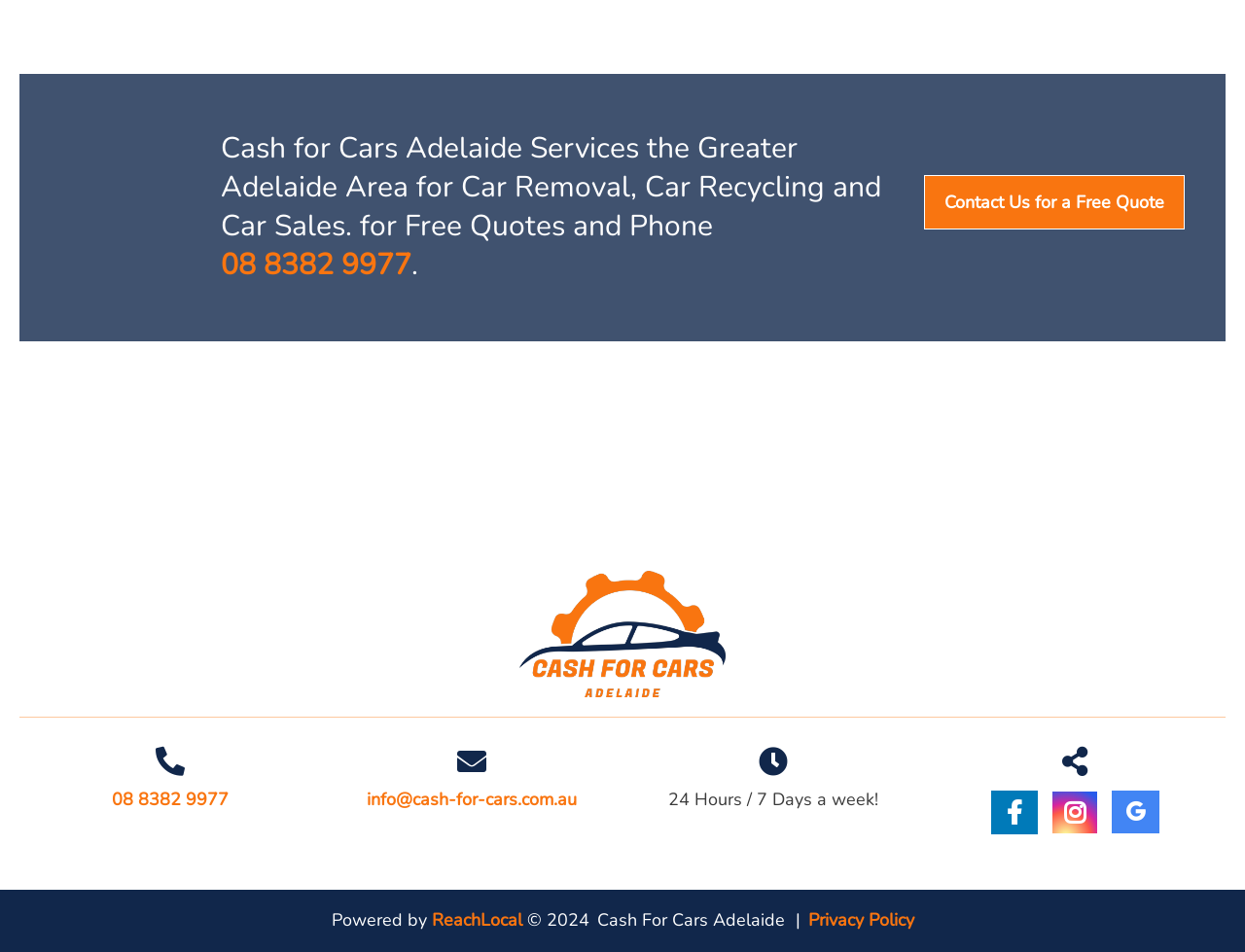What is the name of the company that powered the website?
We need a detailed and exhaustive answer to the question. Please elaborate.

I found the company name by looking at the link element with the text 'ReachLocal' which is located at [0.346, 0.954, 0.419, 0.979] coordinates.